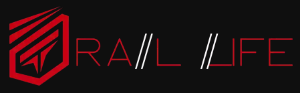What is the color of the lettering in the logo?
Please provide a single word or phrase as your answer based on the image.

Red and white